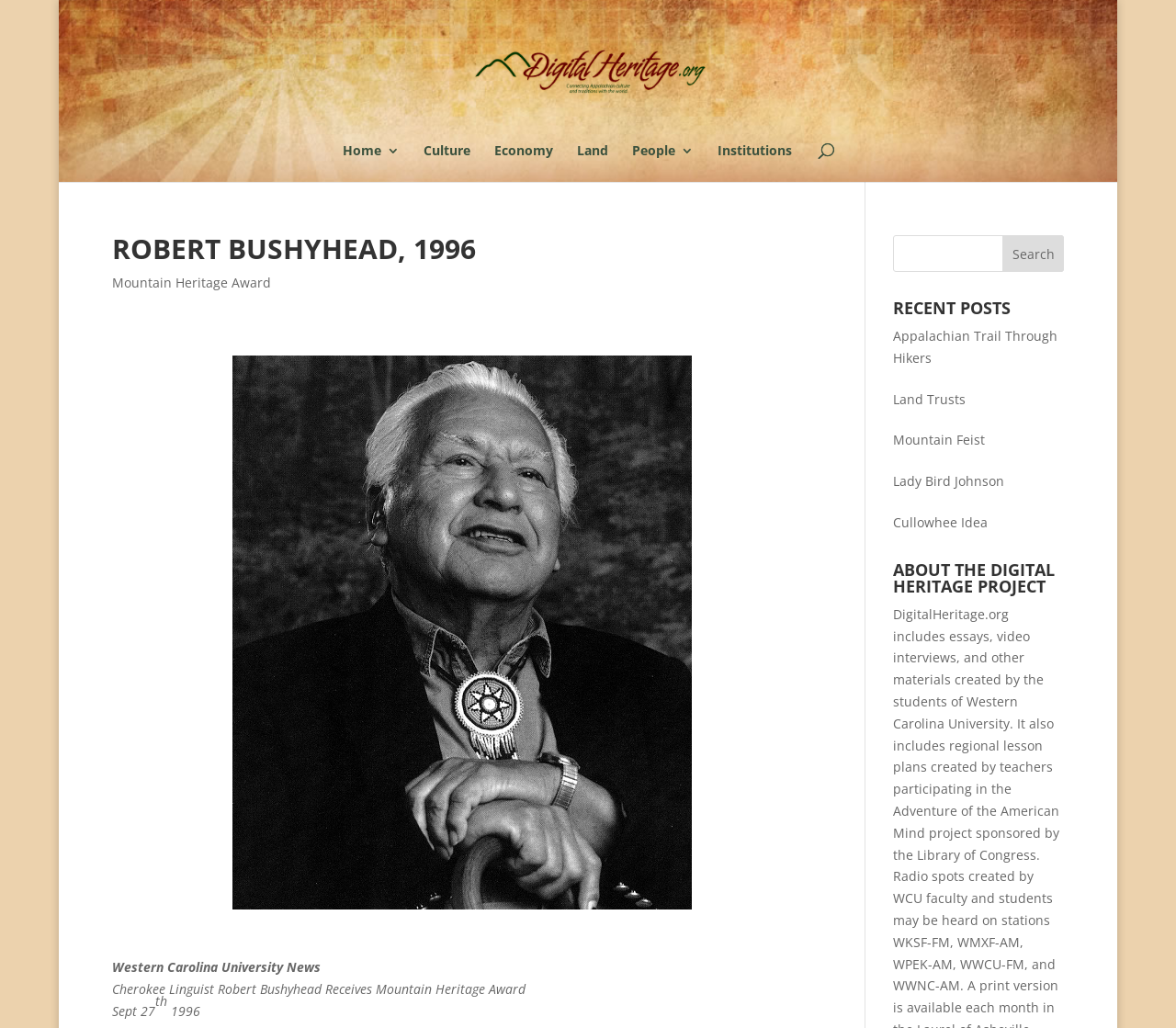Find the bounding box coordinates of the area to click in order to follow the instruction: "Read about Robert Bushyhead".

[0.095, 0.345, 0.691, 0.884]